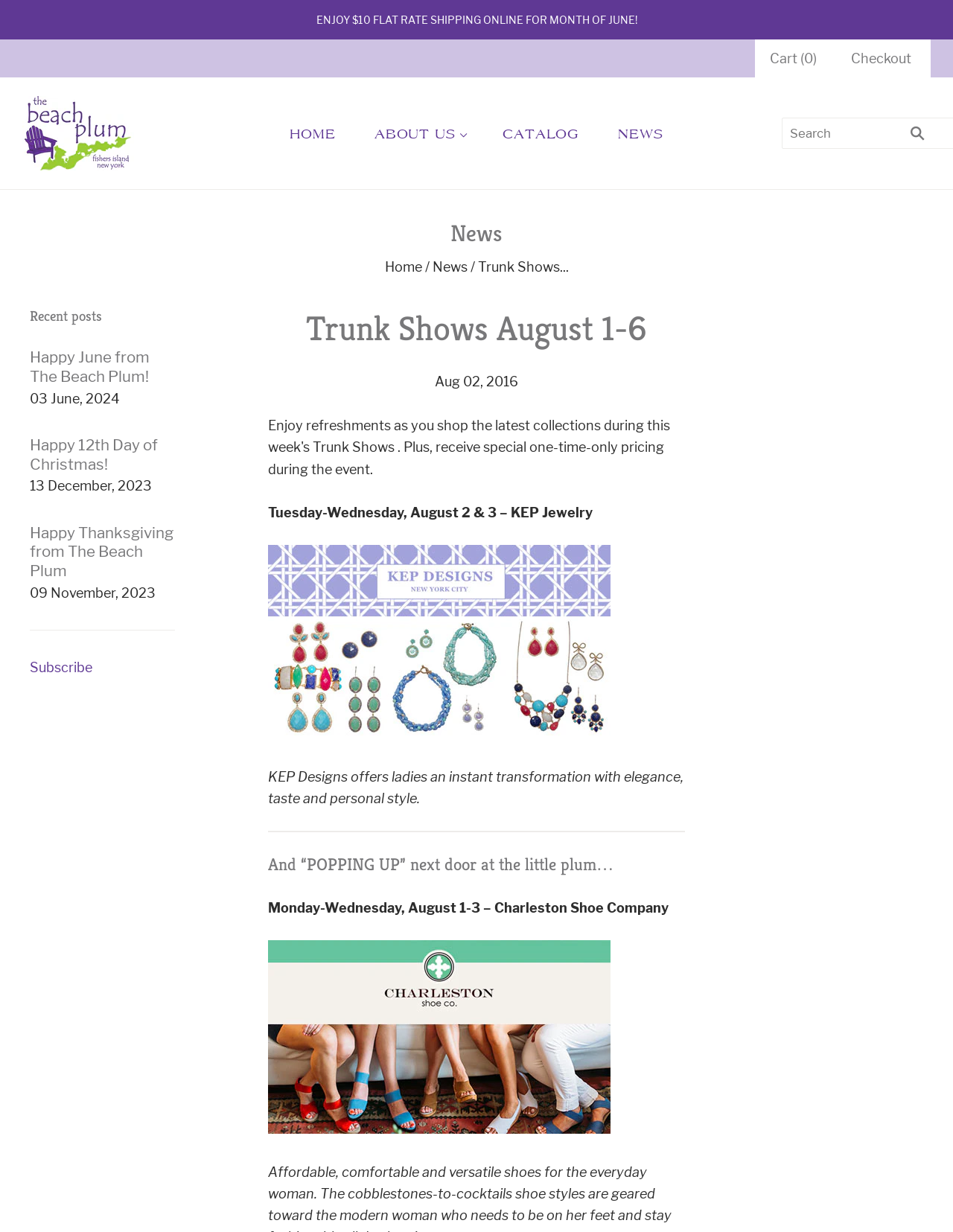Locate the bounding box coordinates of the clickable region to complete the following instruction: "Check the cart."

[0.808, 0.039, 0.857, 0.056]